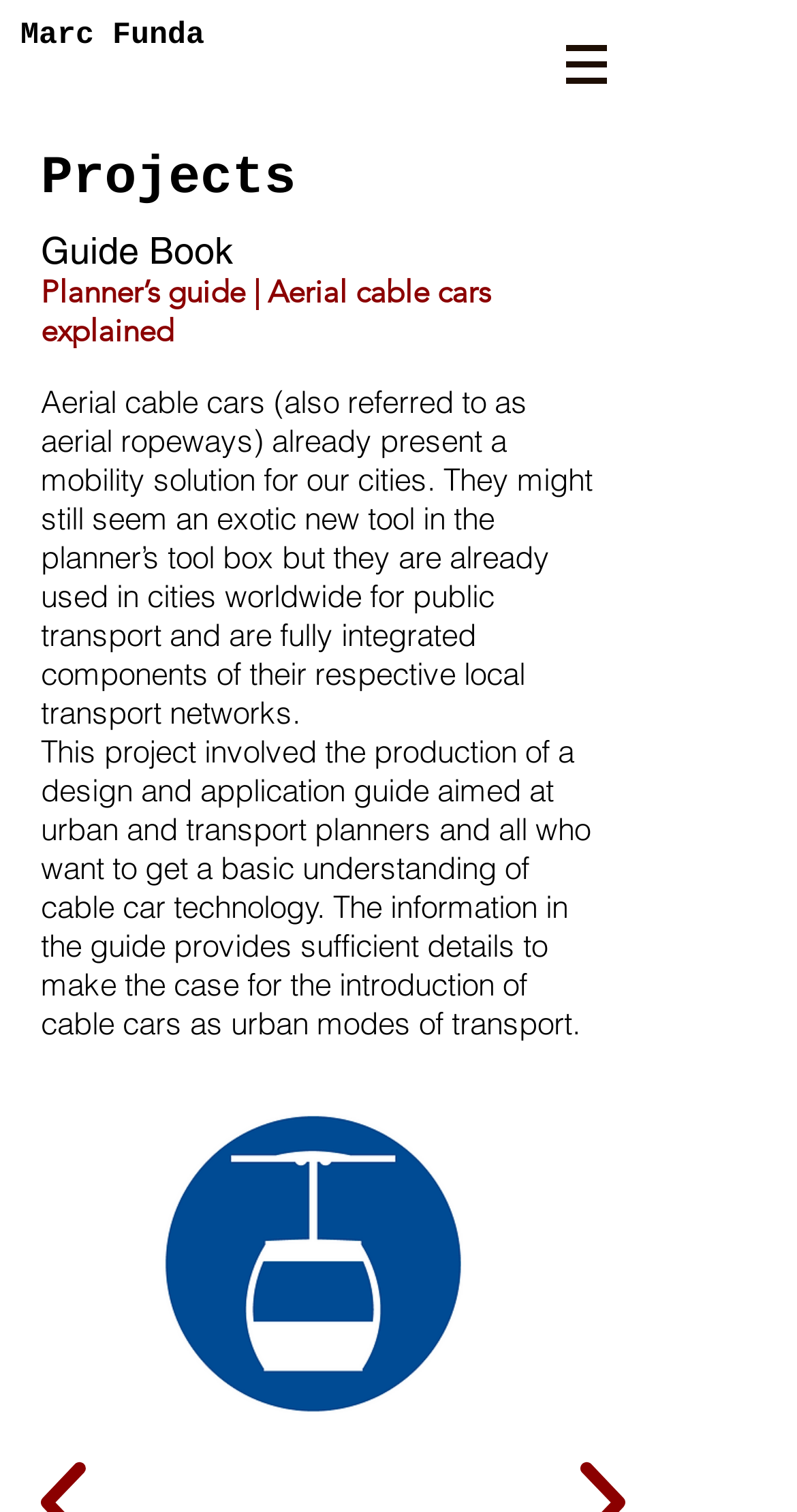Determine the bounding box coordinates of the UI element that matches the following description: "Projects". The coordinates should be four float numbers between 0 and 1 in the format [left, top, right, bottom].

[0.051, 0.097, 0.371, 0.138]